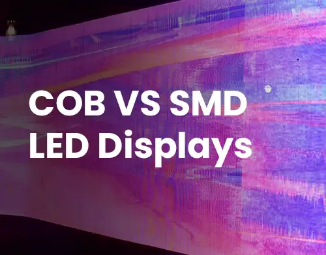Respond with a single word or phrase to the following question:
What aspects of COB and SMD LED displays may be explored further?

Performance, viewing experiences, and suitability